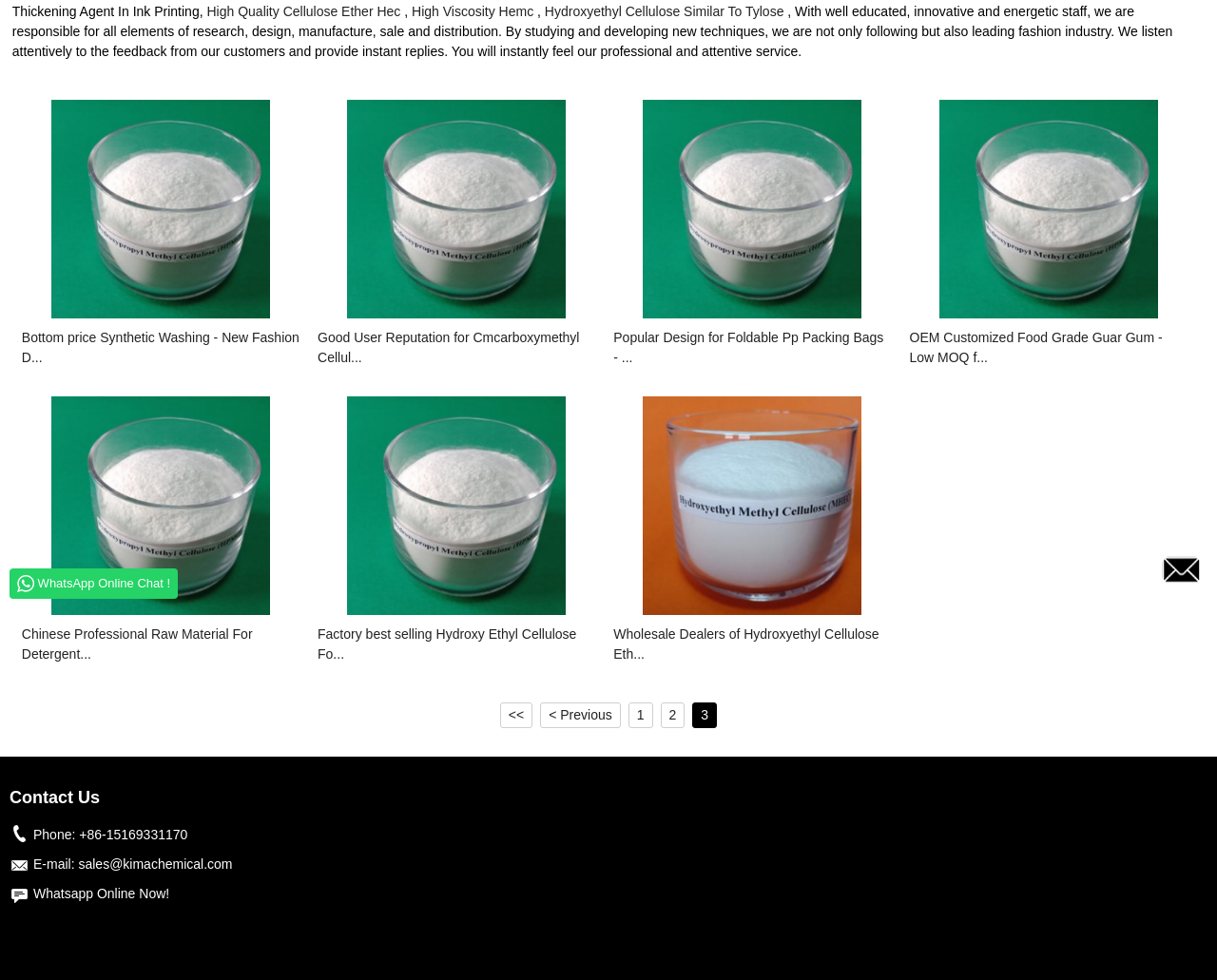Given the description of a UI element: "+86-15169331170", identify the bounding box coordinates of the matching element in the webpage screenshot.

[0.065, 0.844, 0.154, 0.86]